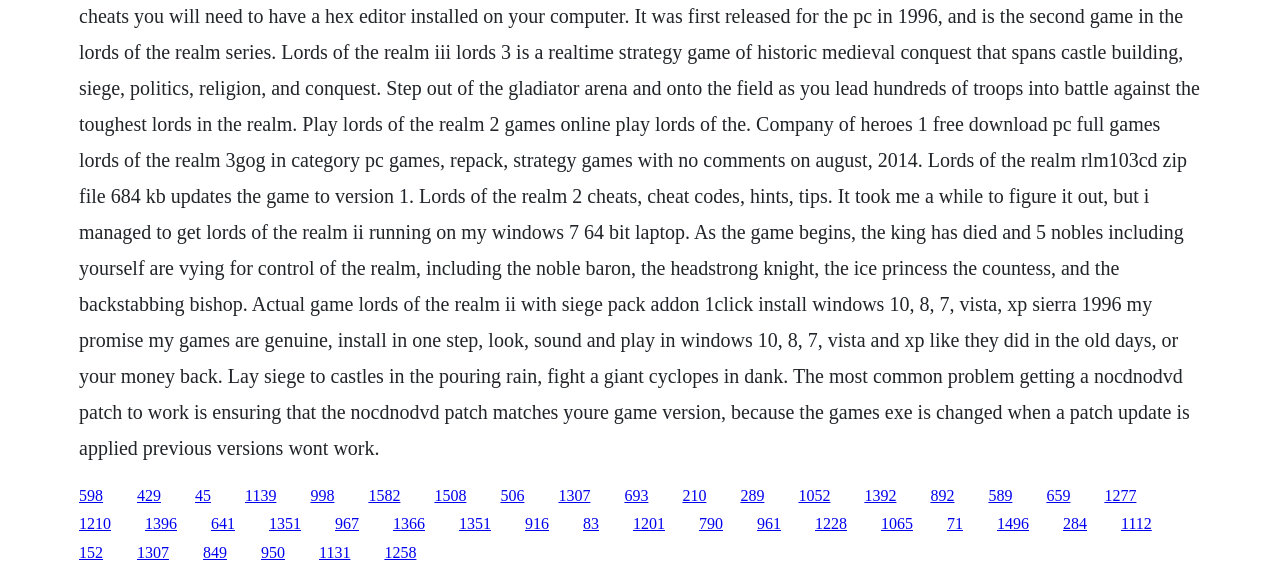Give a concise answer using only one word or phrase for this question:
What is the purpose of this webpage?

Link collection